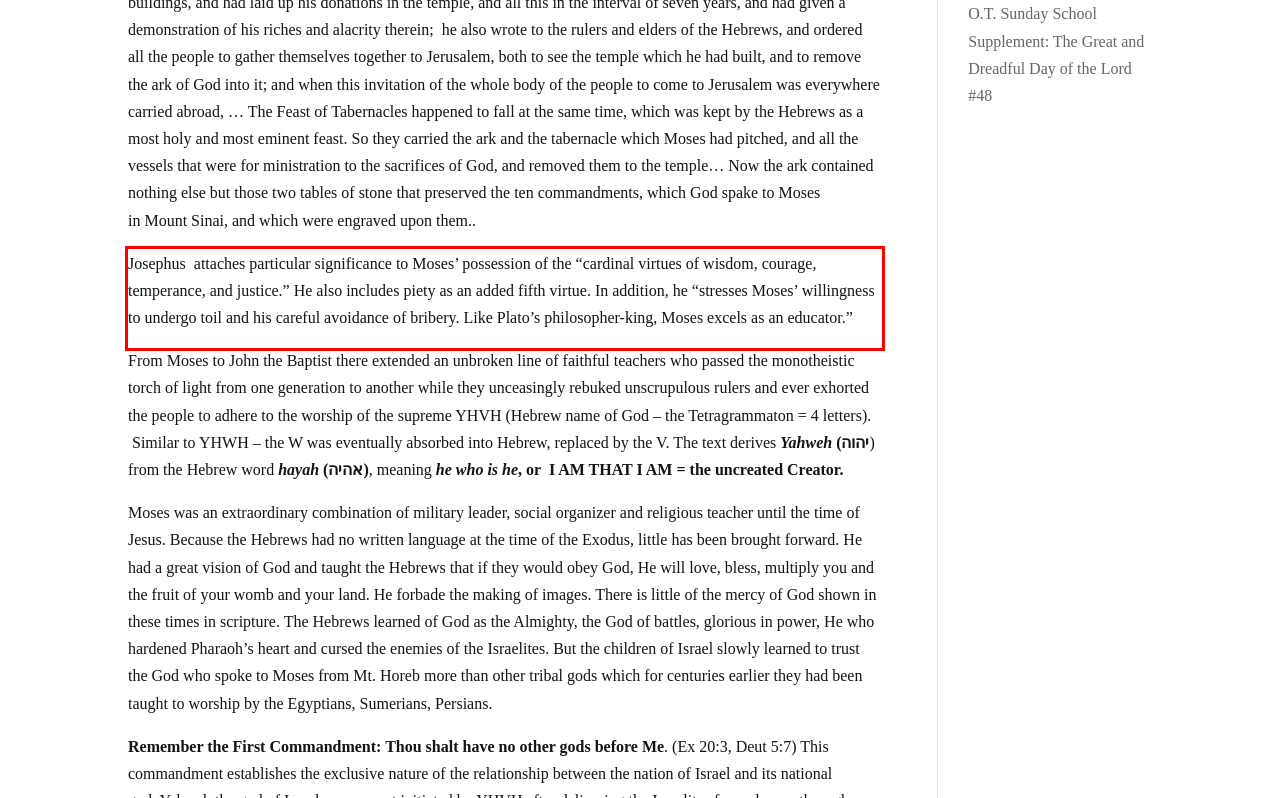Using OCR, extract the text content found within the red bounding box in the given webpage screenshot.

Josephus attaches particular significance to Moses’ possession of the “cardinal virtues of wisdom, courage, temperance, and justice.” He also includes piety as an added fifth virtue. In addition, he “stresses Moses’ willingness to undergo toil and his careful avoidance of bribery. Like Plato’s philosopher-king, Moses excels as an educator.”